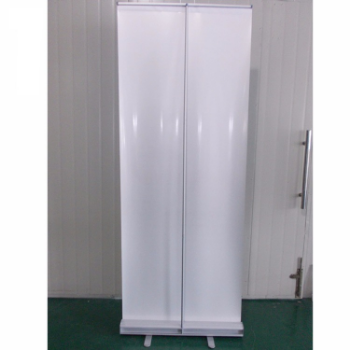Consider the image and give a detailed and elaborate answer to the question: 
What is the purpose of the twin sections on the banner stand?

According to the caption, the twin sections on the banner stand can be pulled up for 'advertisements, promotions, or informational displays', suggesting that these sections are designed to showcase content to the audience.